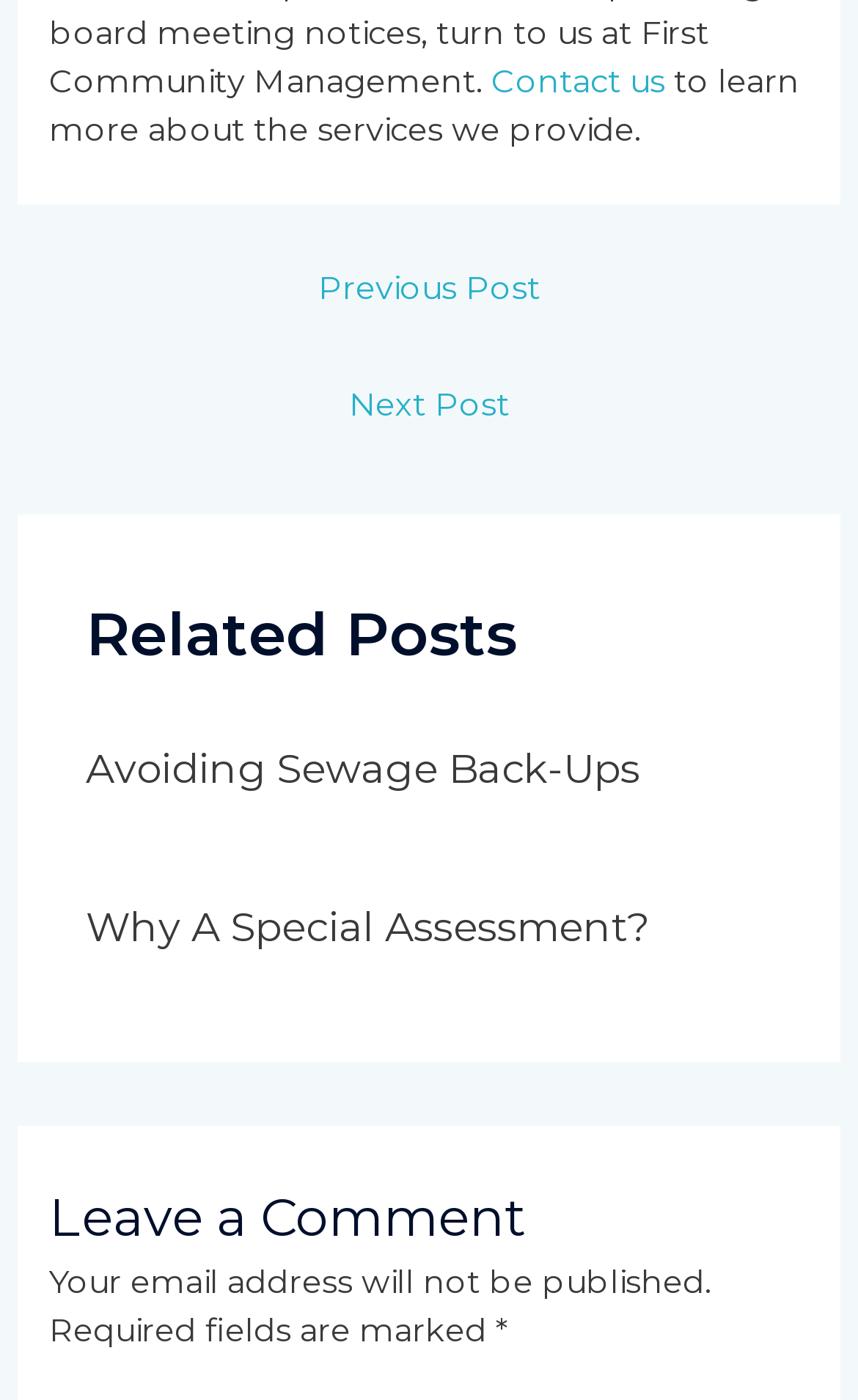Find the bounding box of the web element that fits this description: "Why A Special Assessment?".

[0.1, 0.825, 0.757, 0.861]